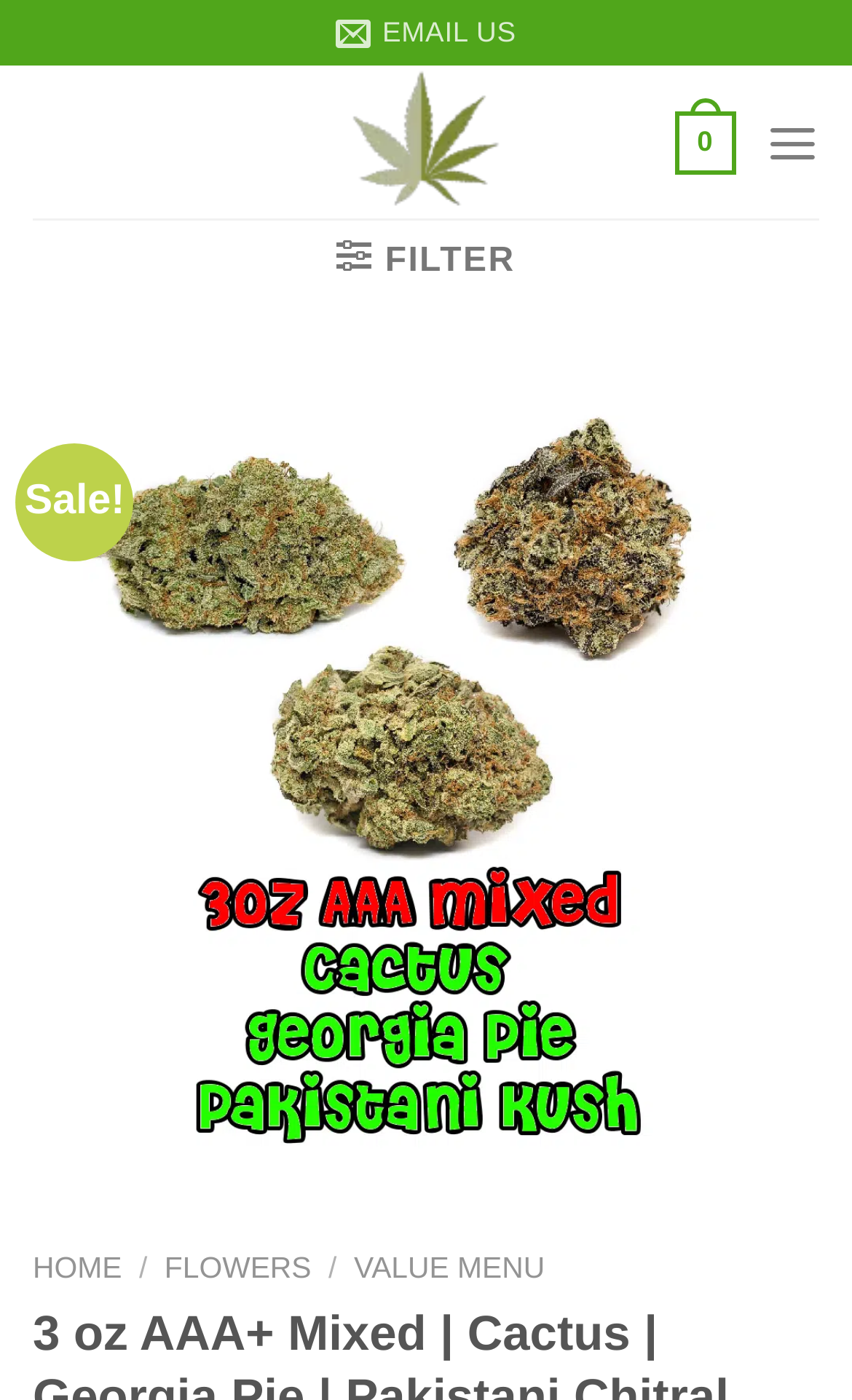Please reply to the following question with a single word or a short phrase:
What is the theme of the website?

Cannabis